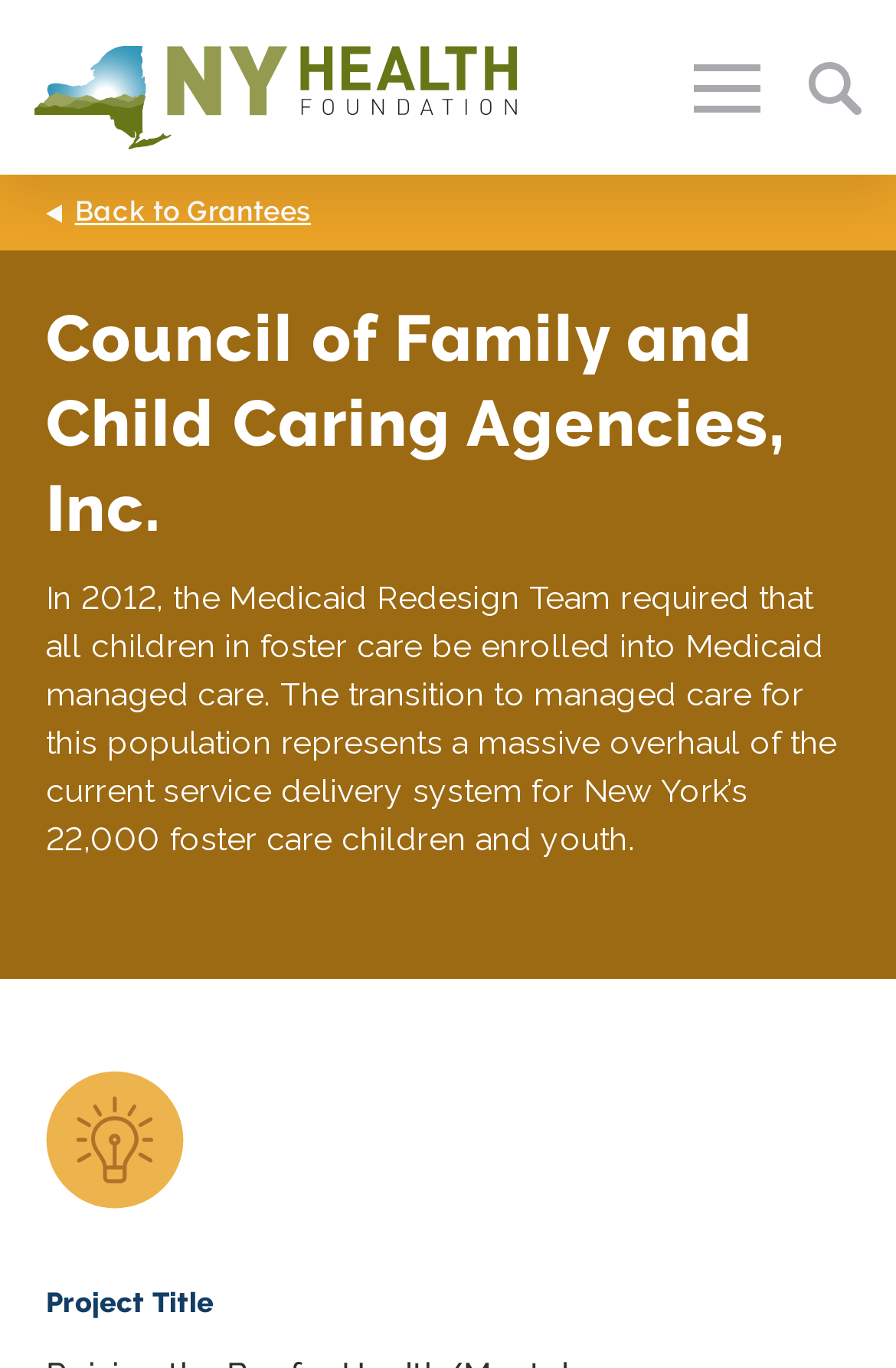Please identify the bounding box coordinates of the clickable area that will allow you to execute the instruction: "Go to 'What We Do' page".

[0.153, 0.445, 0.944, 0.478]